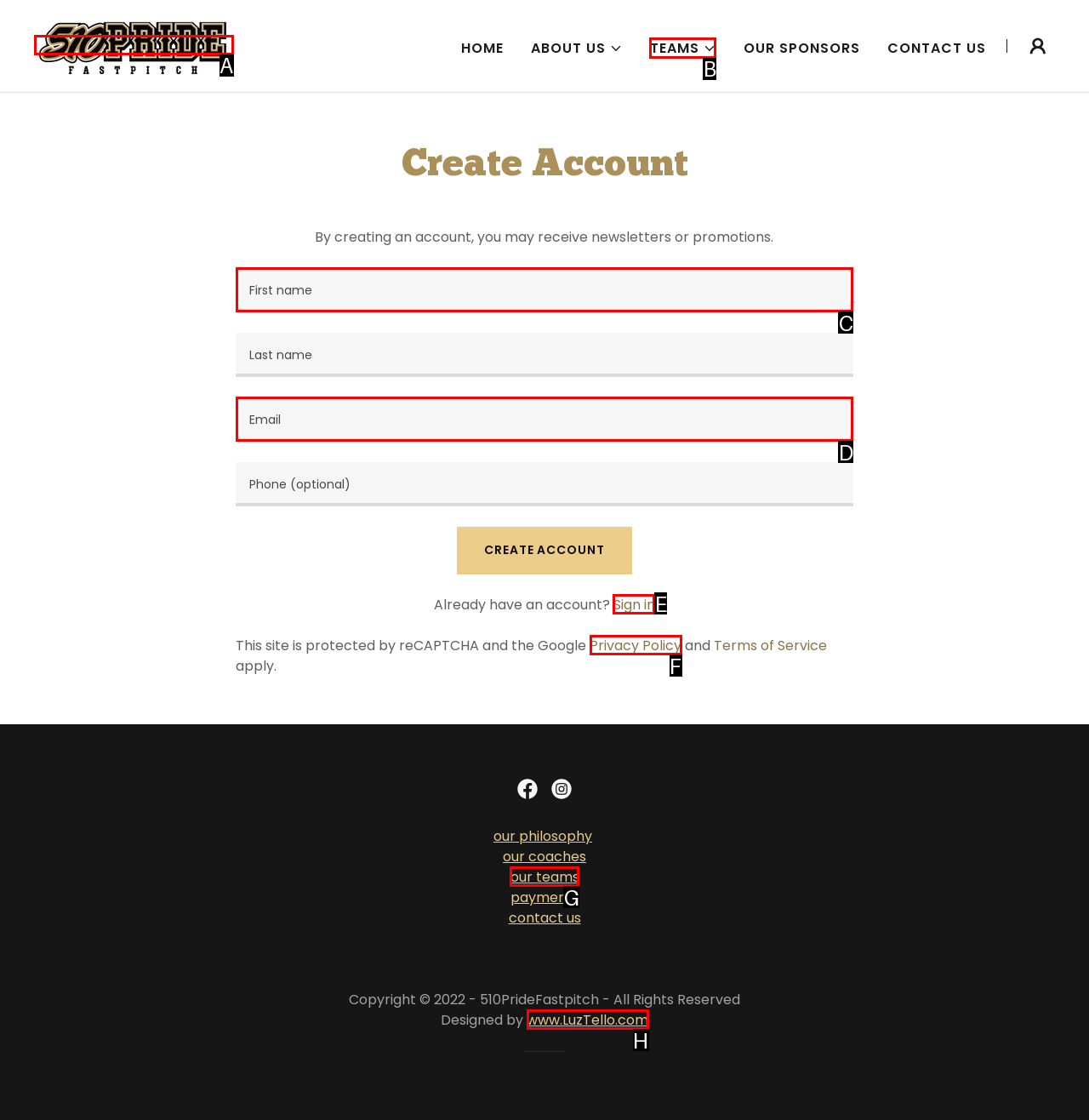Given the instruction: Click on 'Do I need a passport for a transit or stopover in New Zealand?', which HTML element should you click on?
Answer with the letter that corresponds to the correct option from the choices available.

None